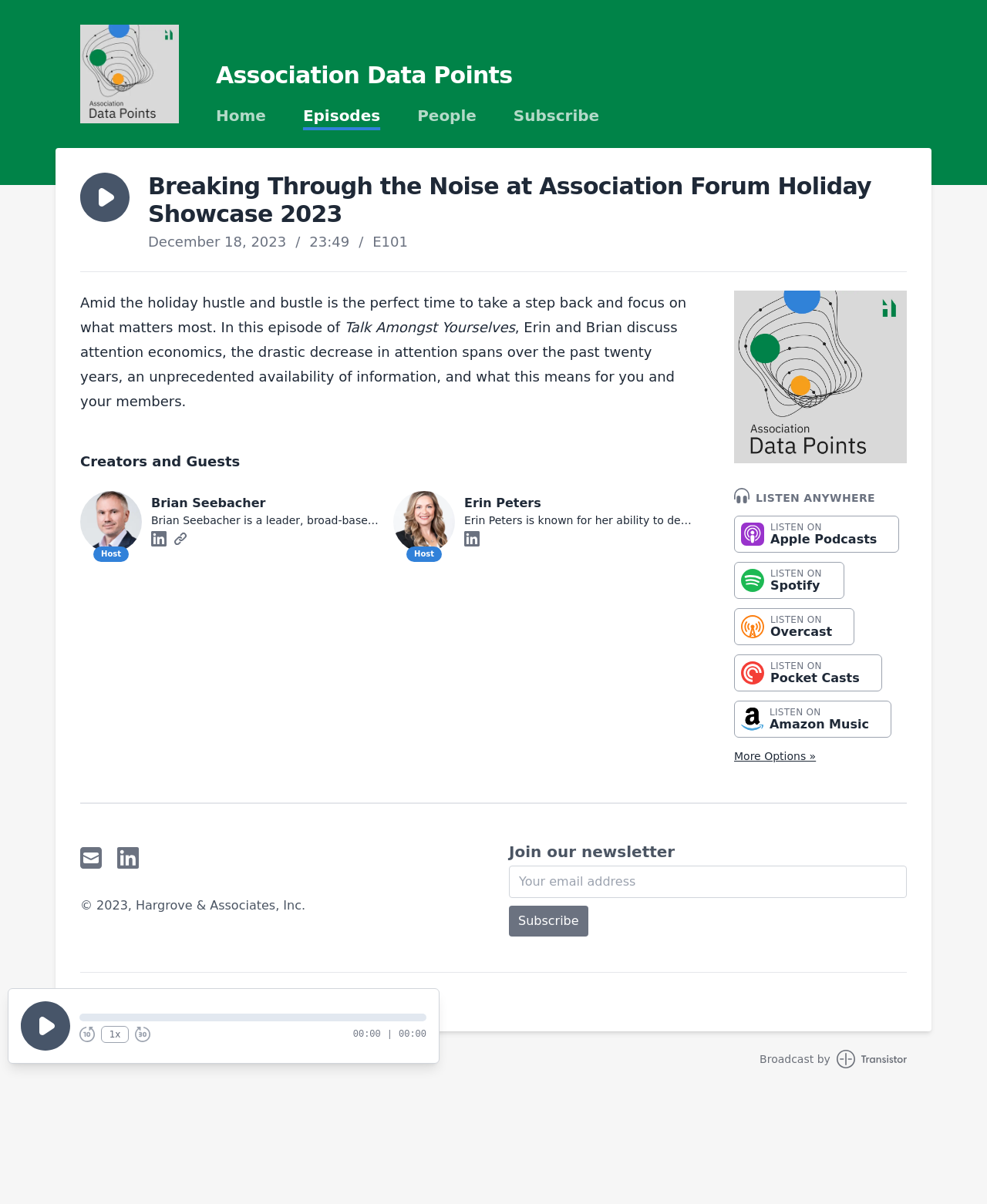What is the name of the organization associated with this podcast?
Look at the screenshot and respond with a single word or phrase.

Hargrove & Associates, Inc.